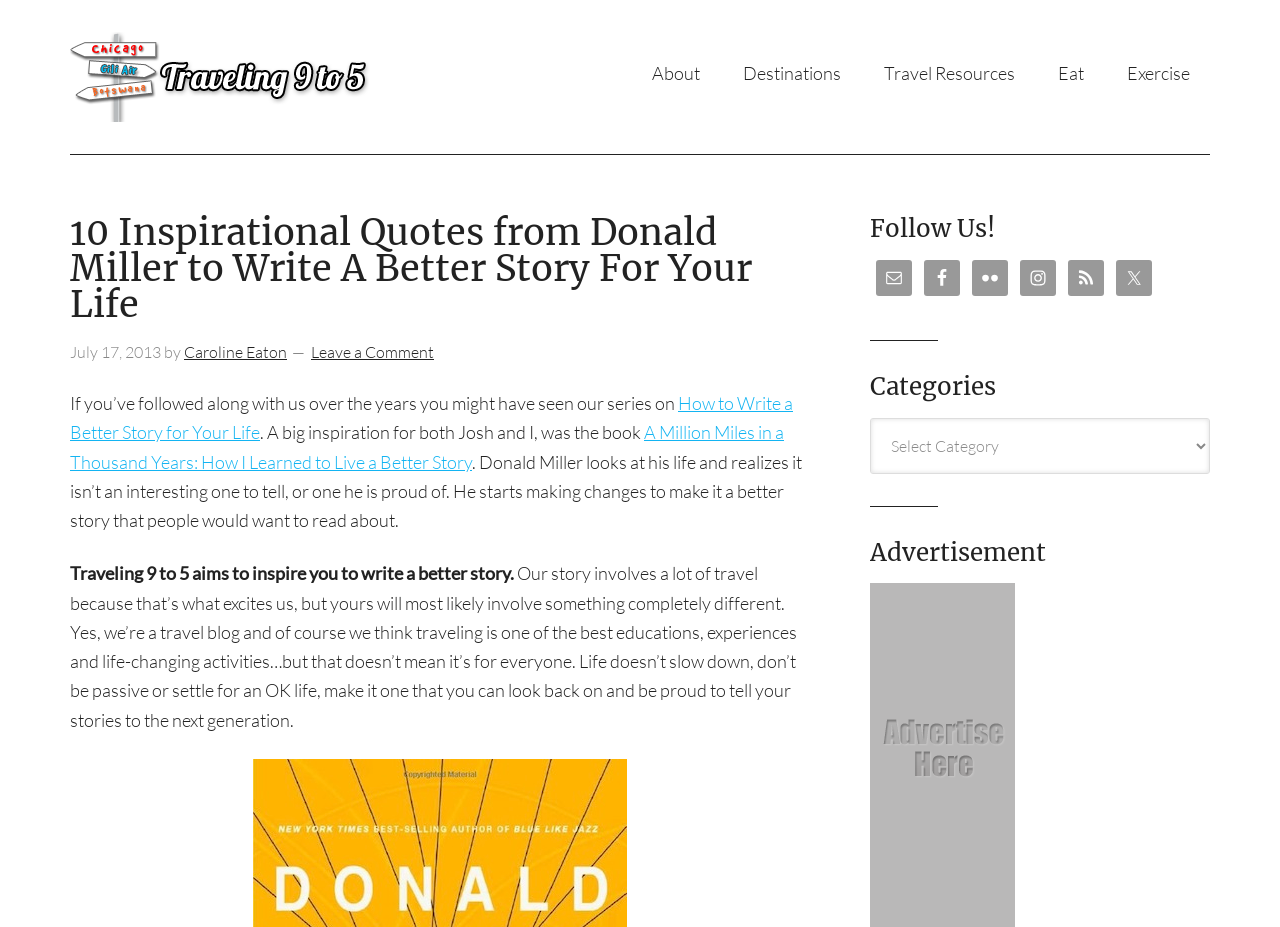What is the headline of the webpage?

10 Inspirational Quotes from Donald Miller to Write A Better Story For Your Life